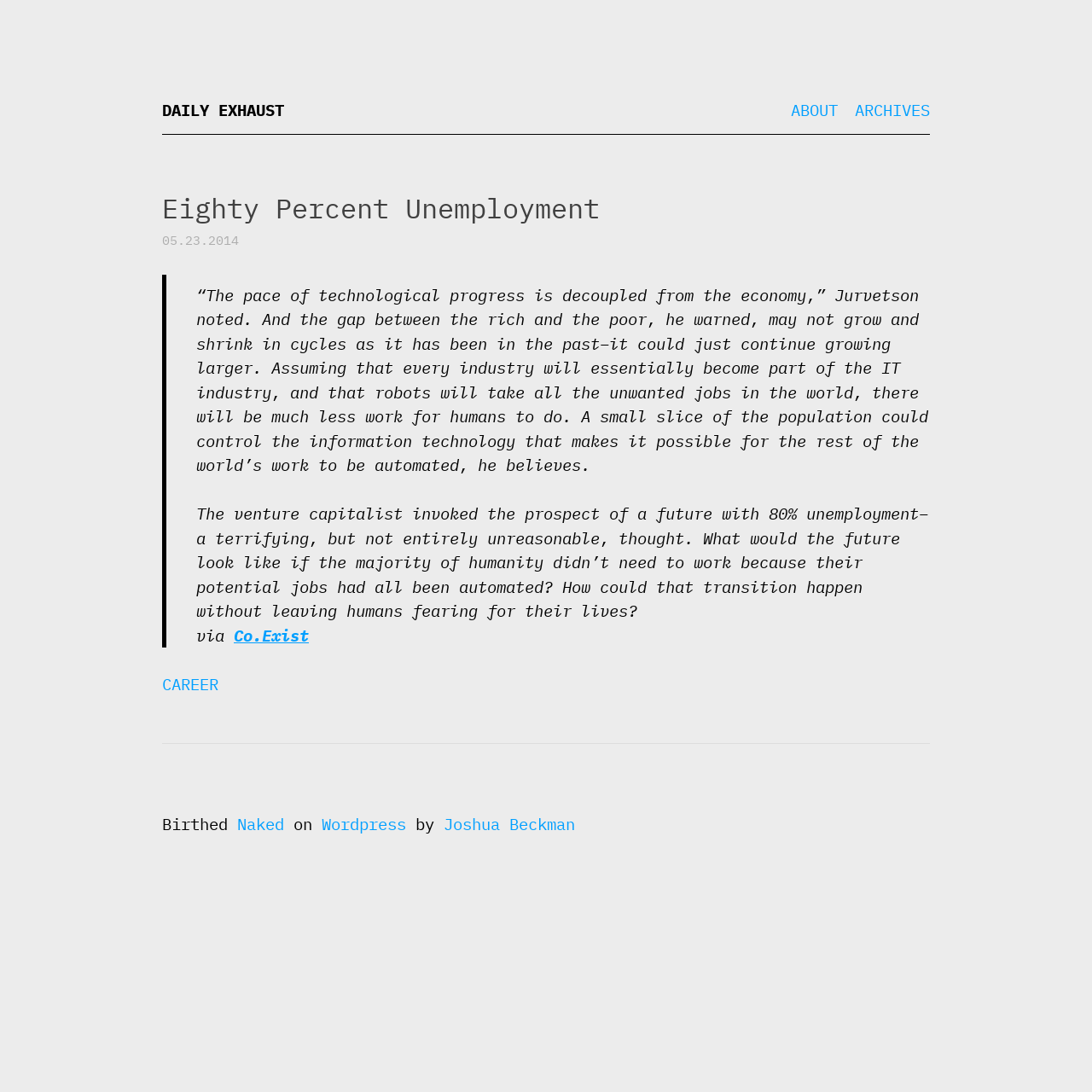Kindly provide the bounding box coordinates of the section you need to click on to fulfill the given instruction: "visit the Co.Exist webpage".

[0.214, 0.572, 0.283, 0.591]